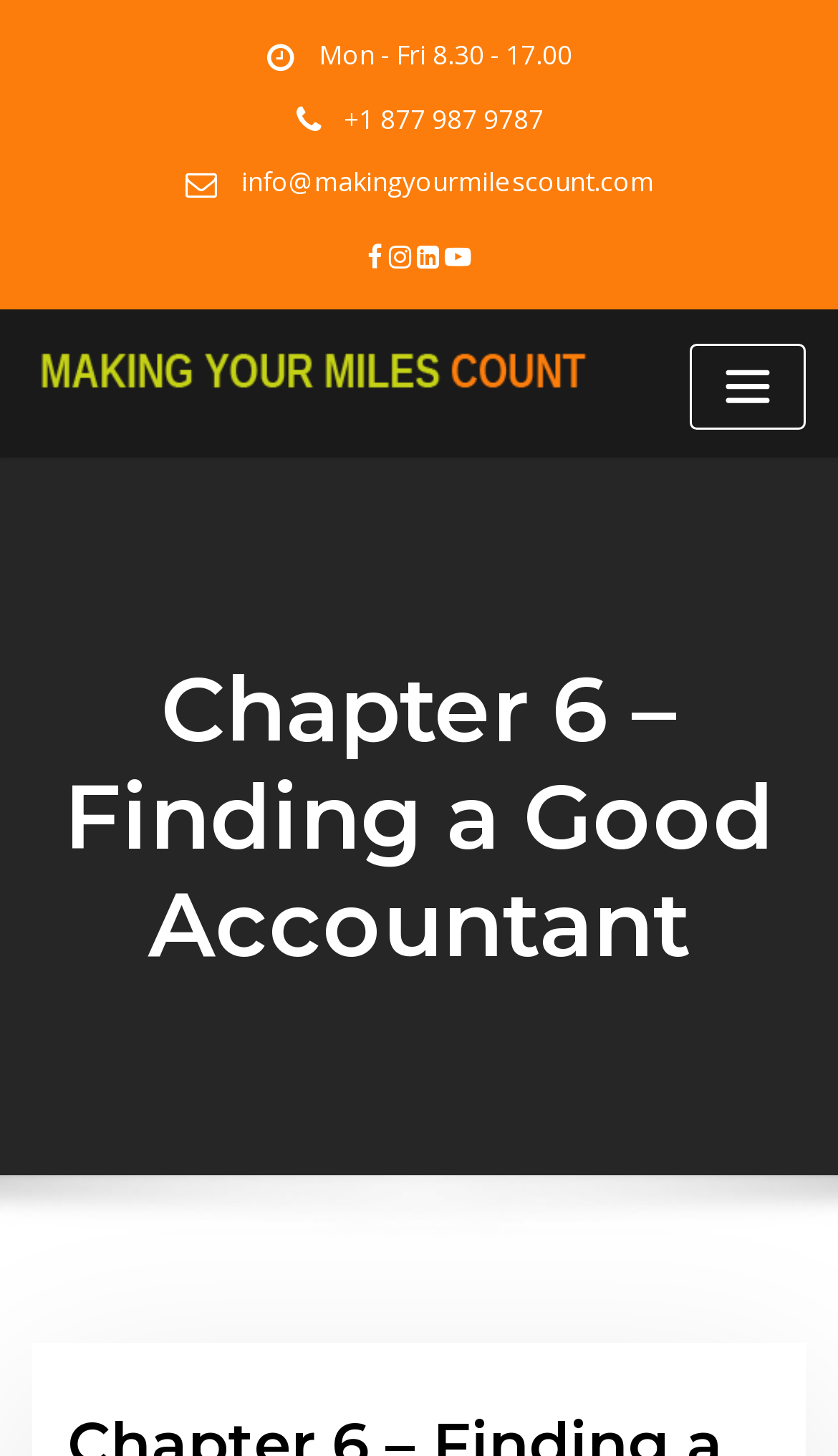What is the phone number to contact?
Provide a one-word or short-phrase answer based on the image.

+1 877 987 9787